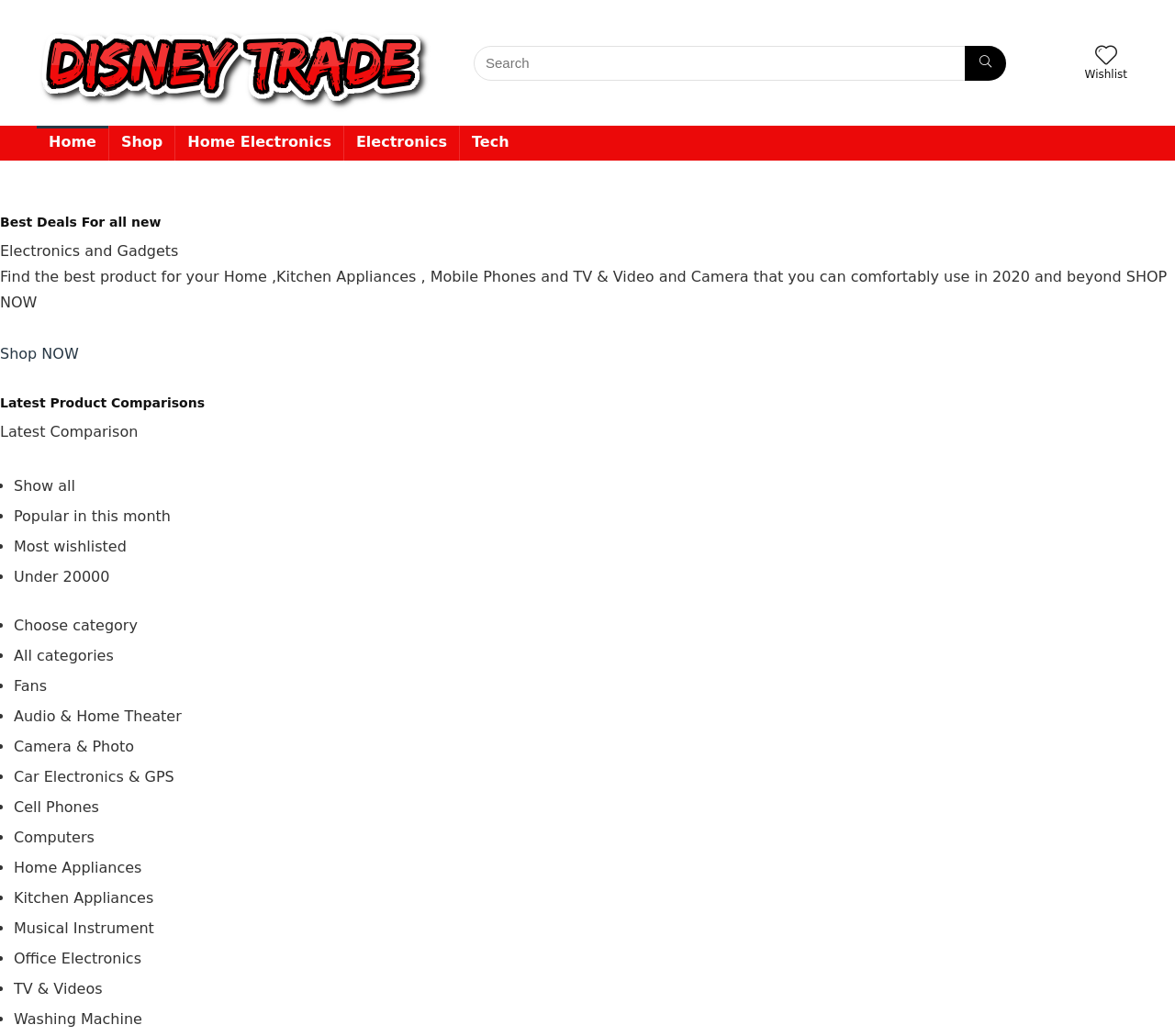Identify the bounding box coordinates of the area you need to click to perform the following instruction: "Contact the retirement board office".

None